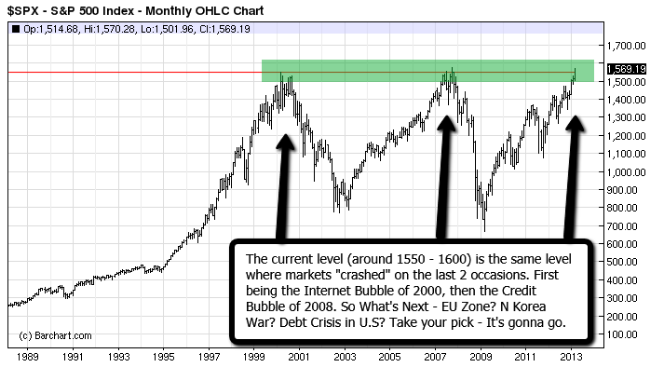Please provide a brief answer to the following inquiry using a single word or phrase:
What is the current level of the S&P 500 Index?

1550-1600